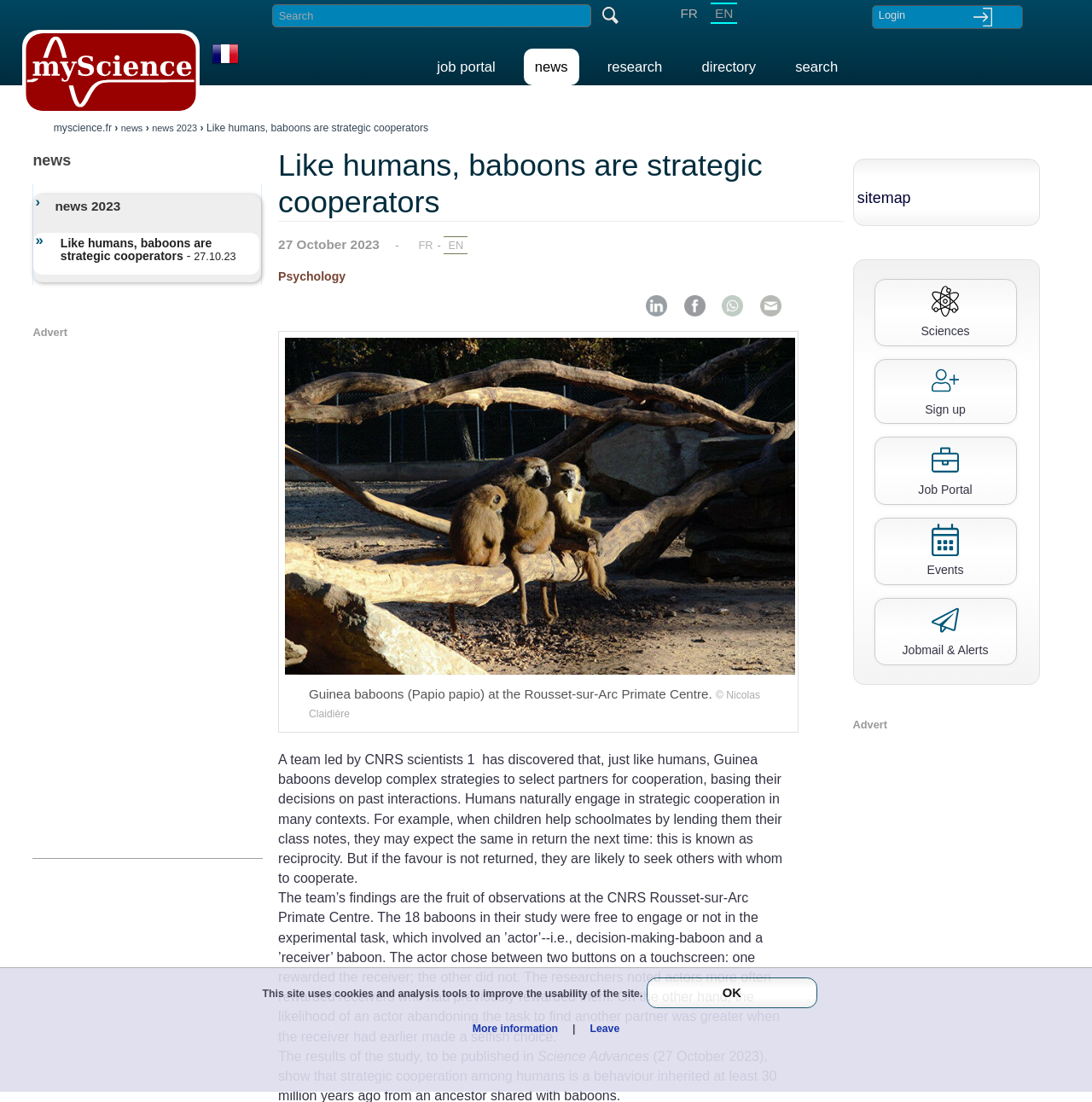Provide a single word or phrase to answer the given question: 
What is the topic of the news article?

Baboons